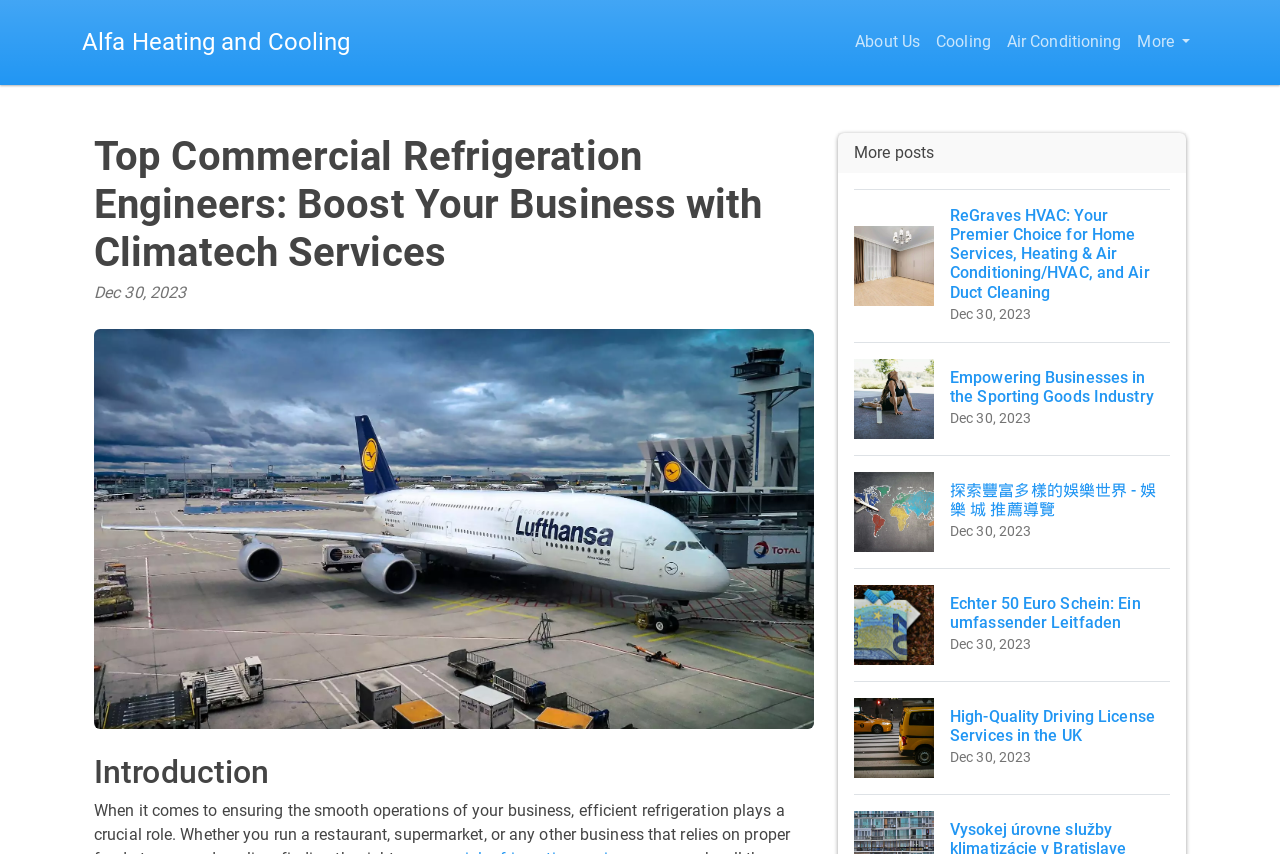Pinpoint the bounding box coordinates of the area that must be clicked to complete this instruction: "Visit About Us page".

[0.662, 0.019, 0.725, 0.081]